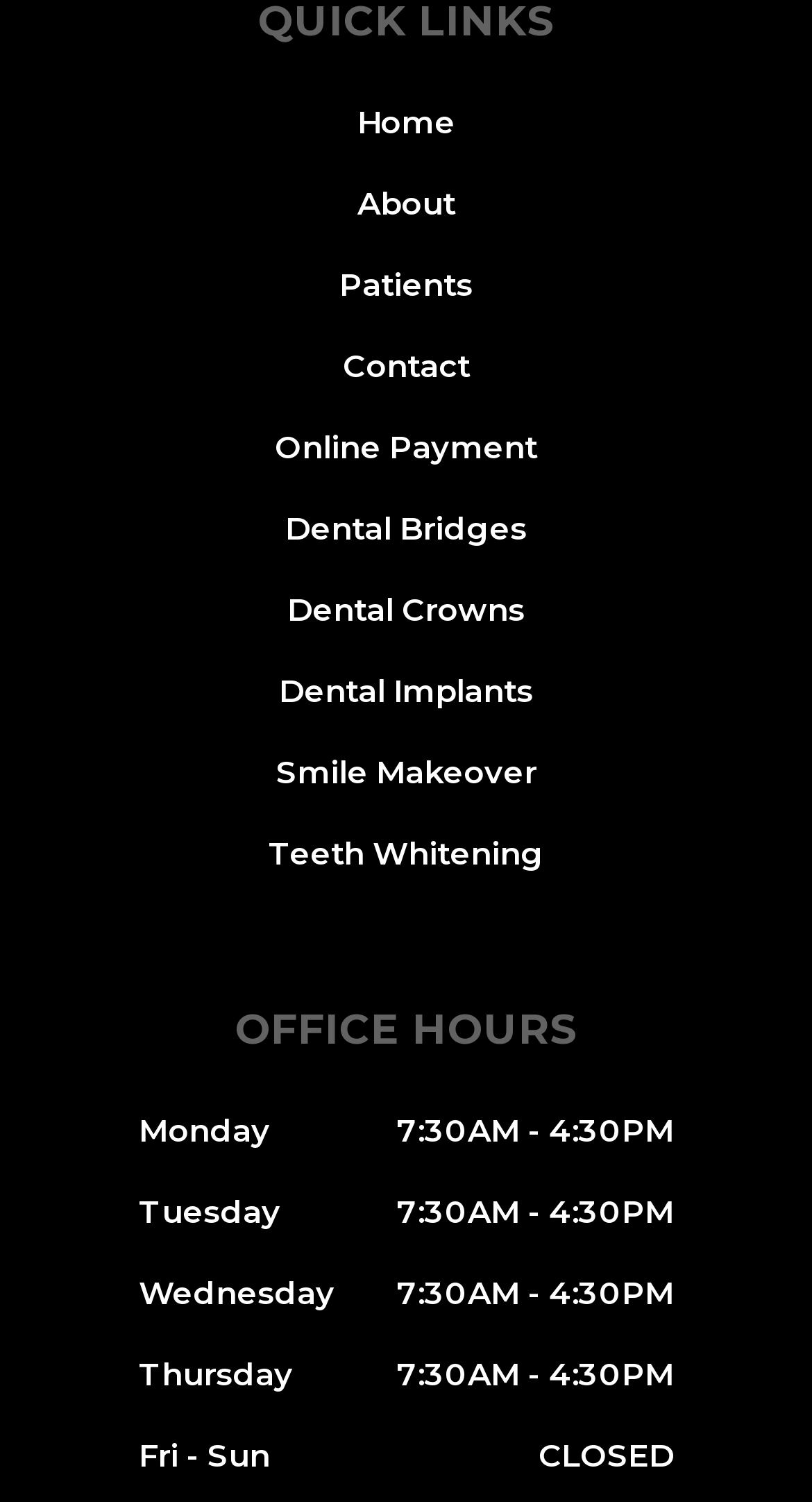Refer to the image and answer the question with as much detail as possible: What is the status of the office on Friday to Sunday?

I looked at the office hours section and found the status of the office on Friday to Sunday, which is indicated by the StaticText element with the text 'CLOSED' next to the 'Fri - Sun' text.